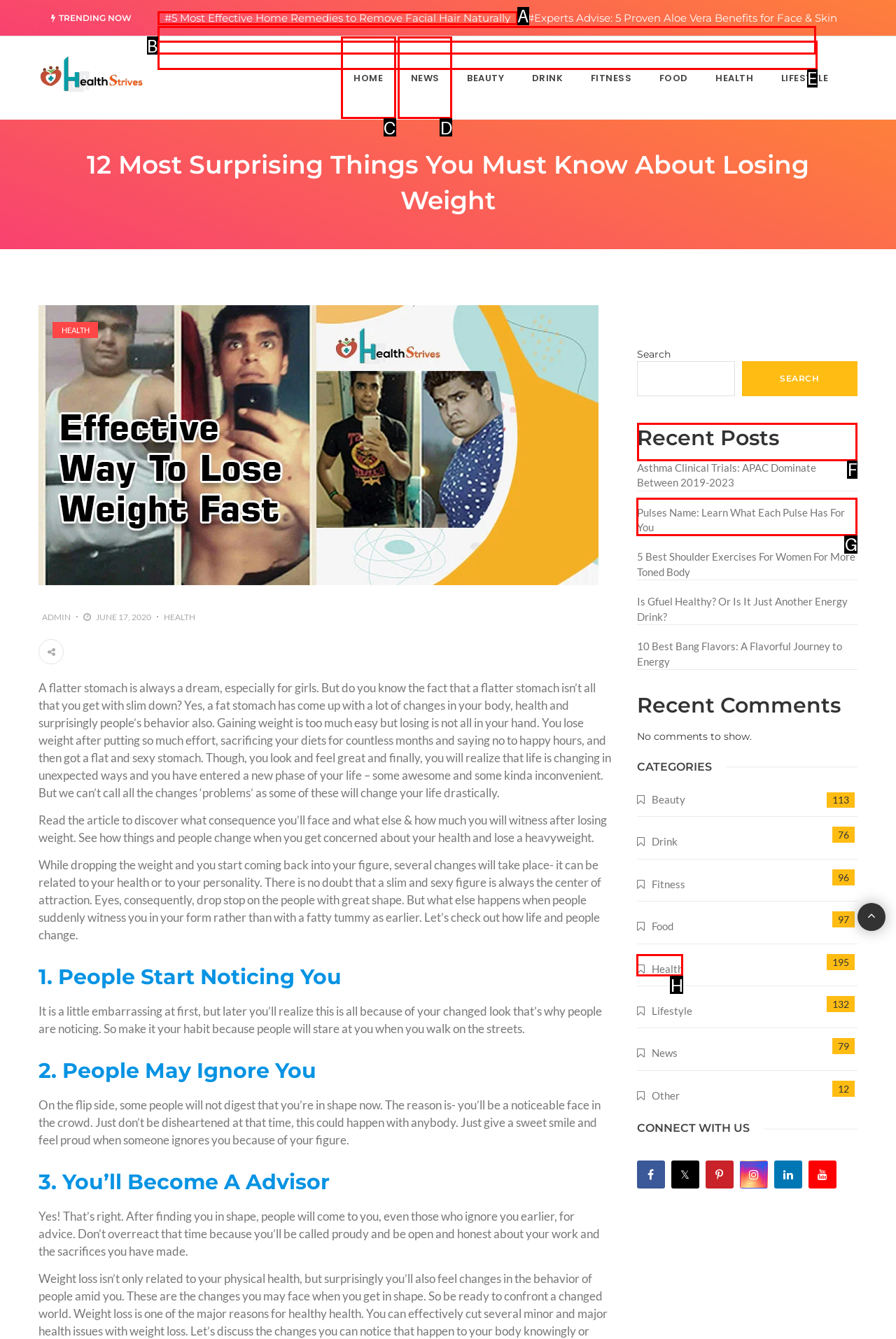Determine which option should be clicked to carry out this task: Enter website name
State the letter of the correct choice from the provided options.

None